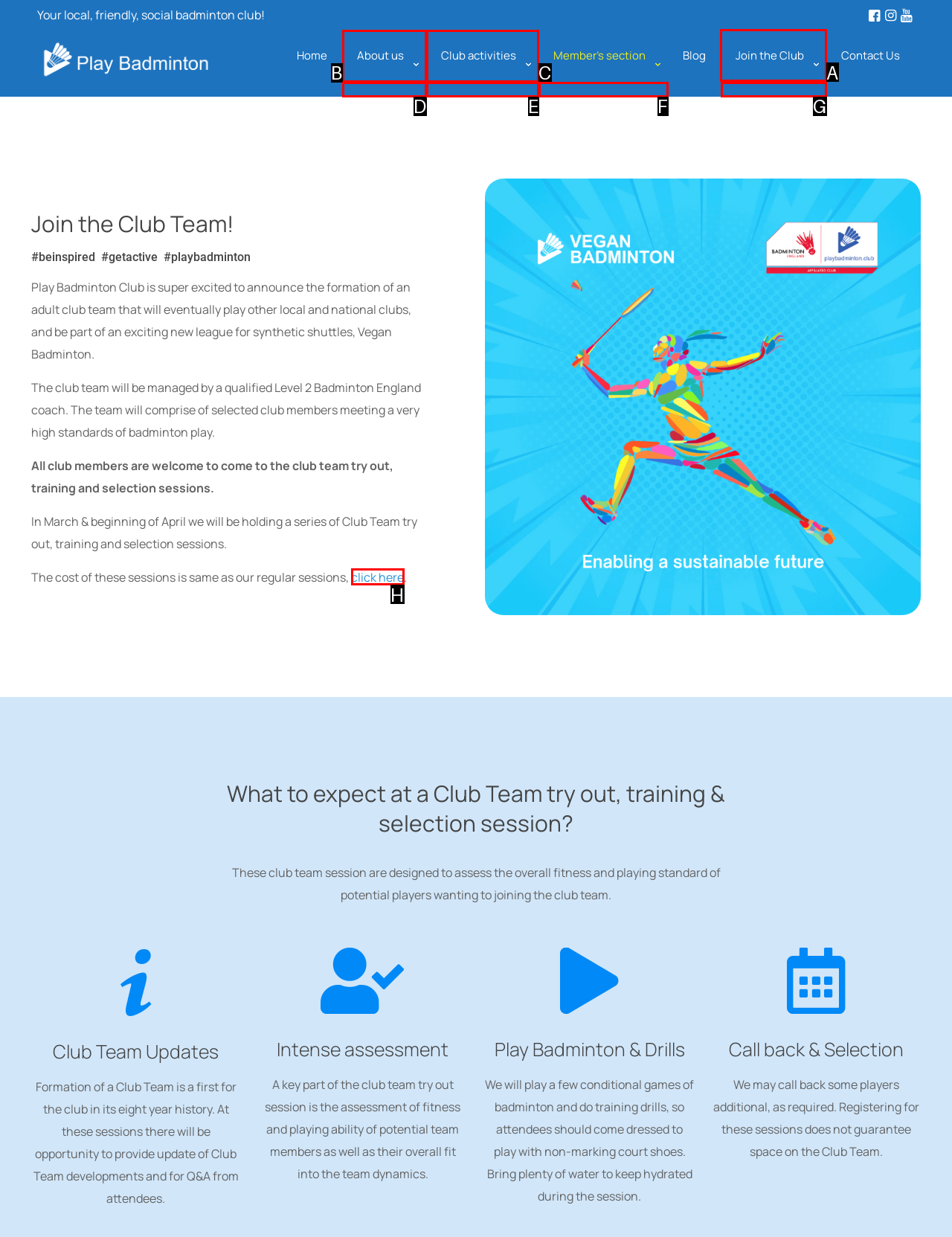Identify the correct choice to execute this task: Click the 'Join the Club' link
Respond with the letter corresponding to the right option from the available choices.

A